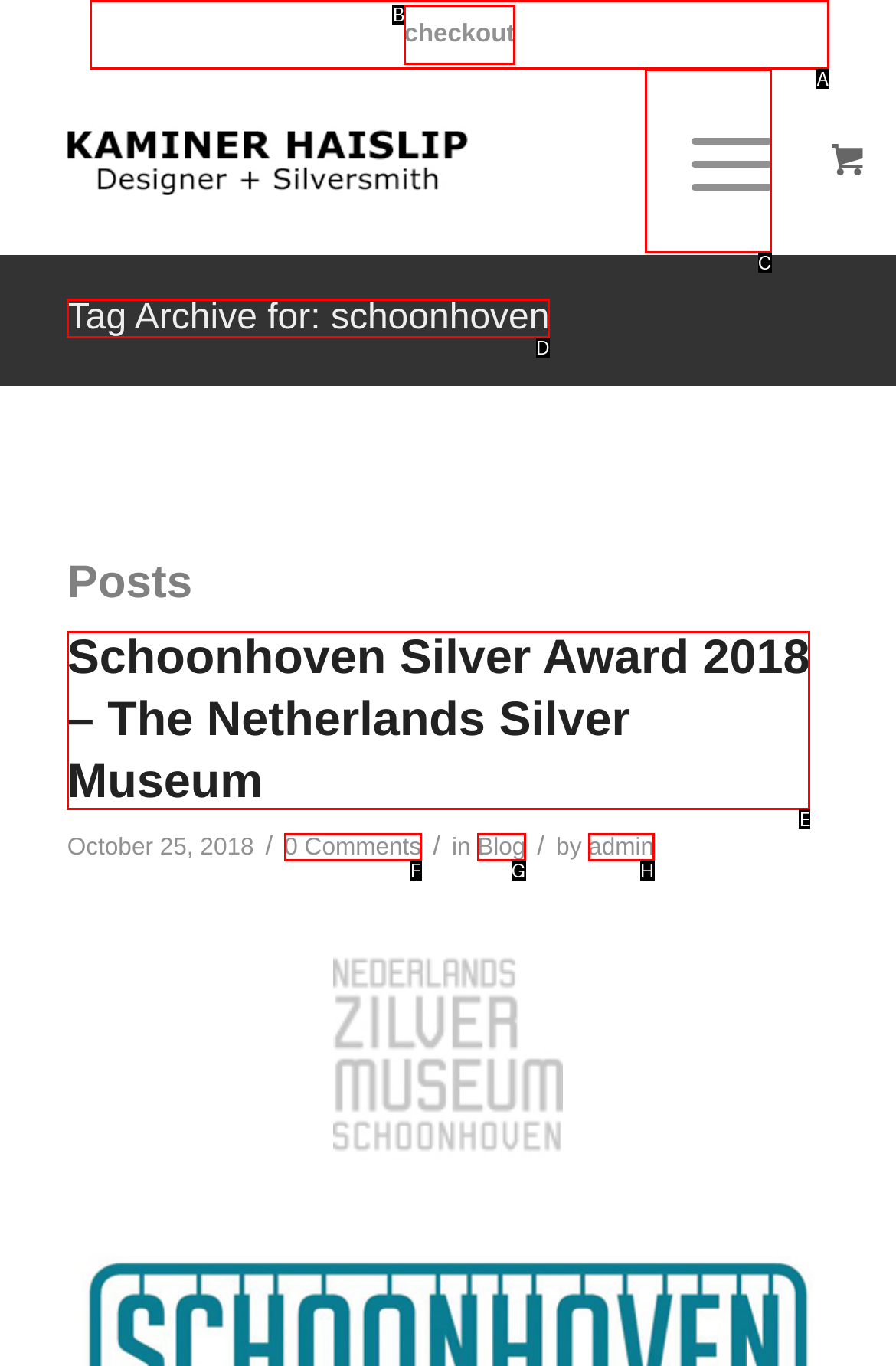Which UI element corresponds to this description: Menu Menu
Reply with the letter of the correct option.

C